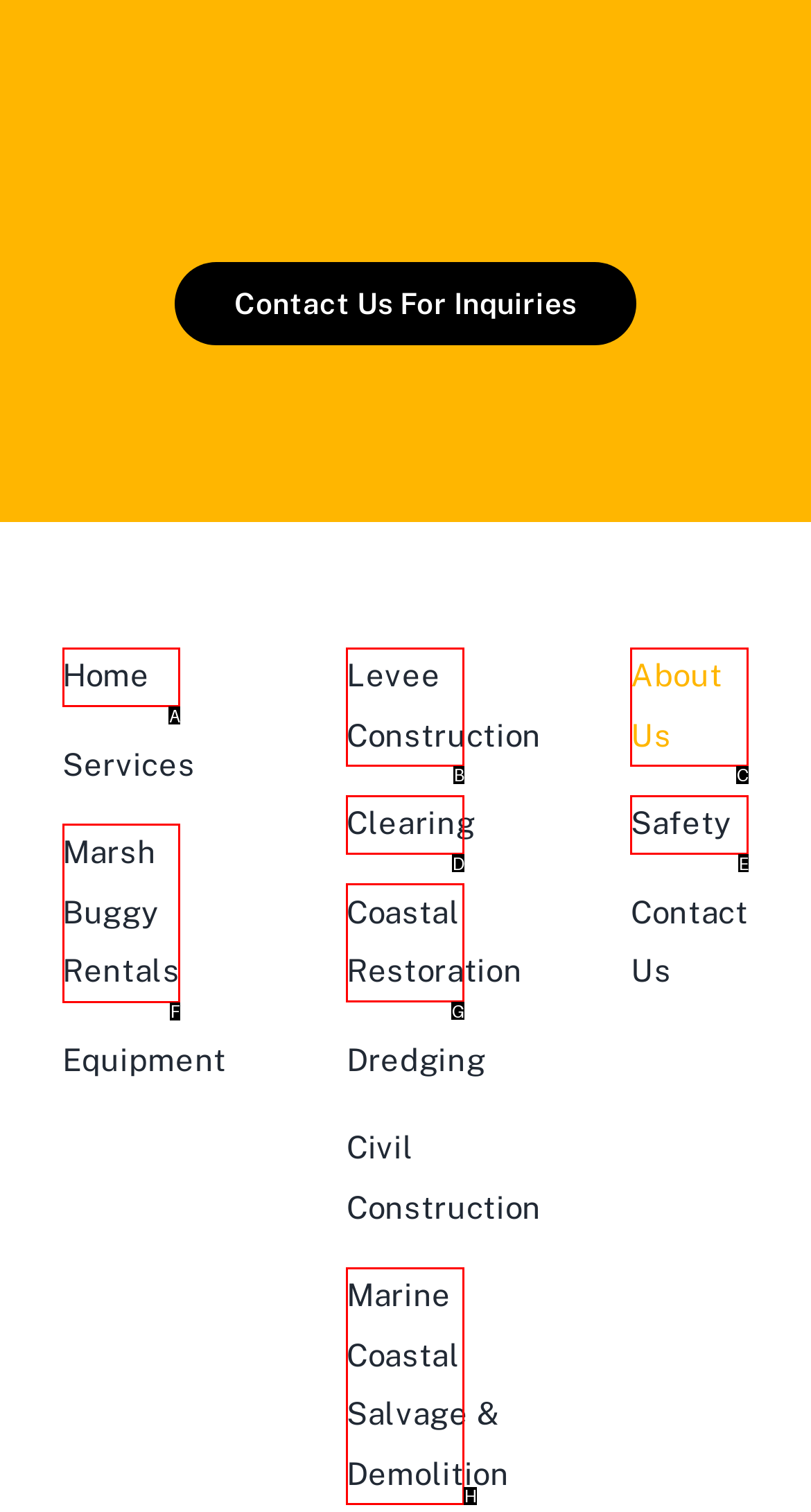Choose the HTML element you need to click to achieve the following task: View Marsh Buggy Rentals
Respond with the letter of the selected option from the given choices directly.

F